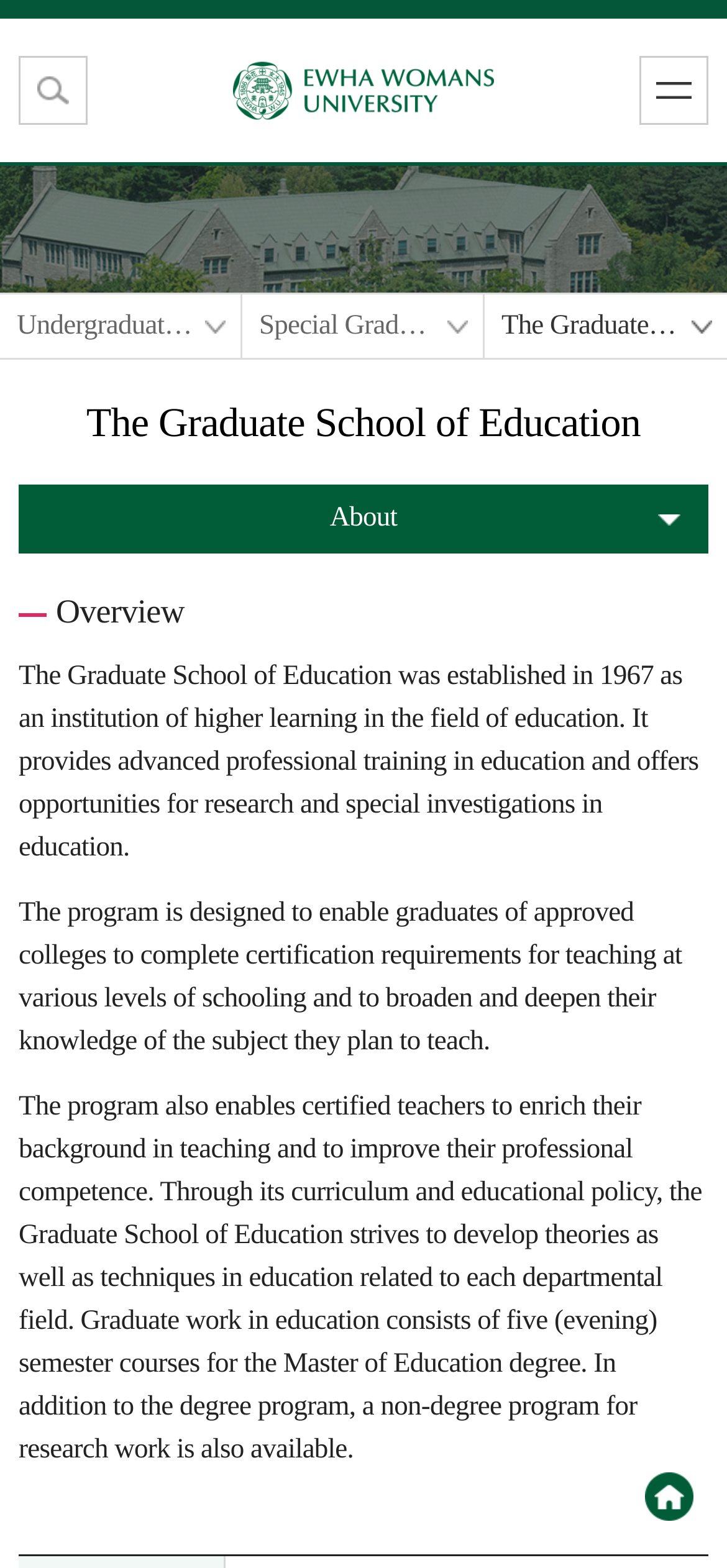What is the purpose of the Graduate School of Education?
Based on the image, answer the question in a detailed manner.

The purpose of the Graduate School of Education can be found in the static text element on the page, which states that the school 'provides advanced professional training in education and offers opportunities for research and special investigations in education'.